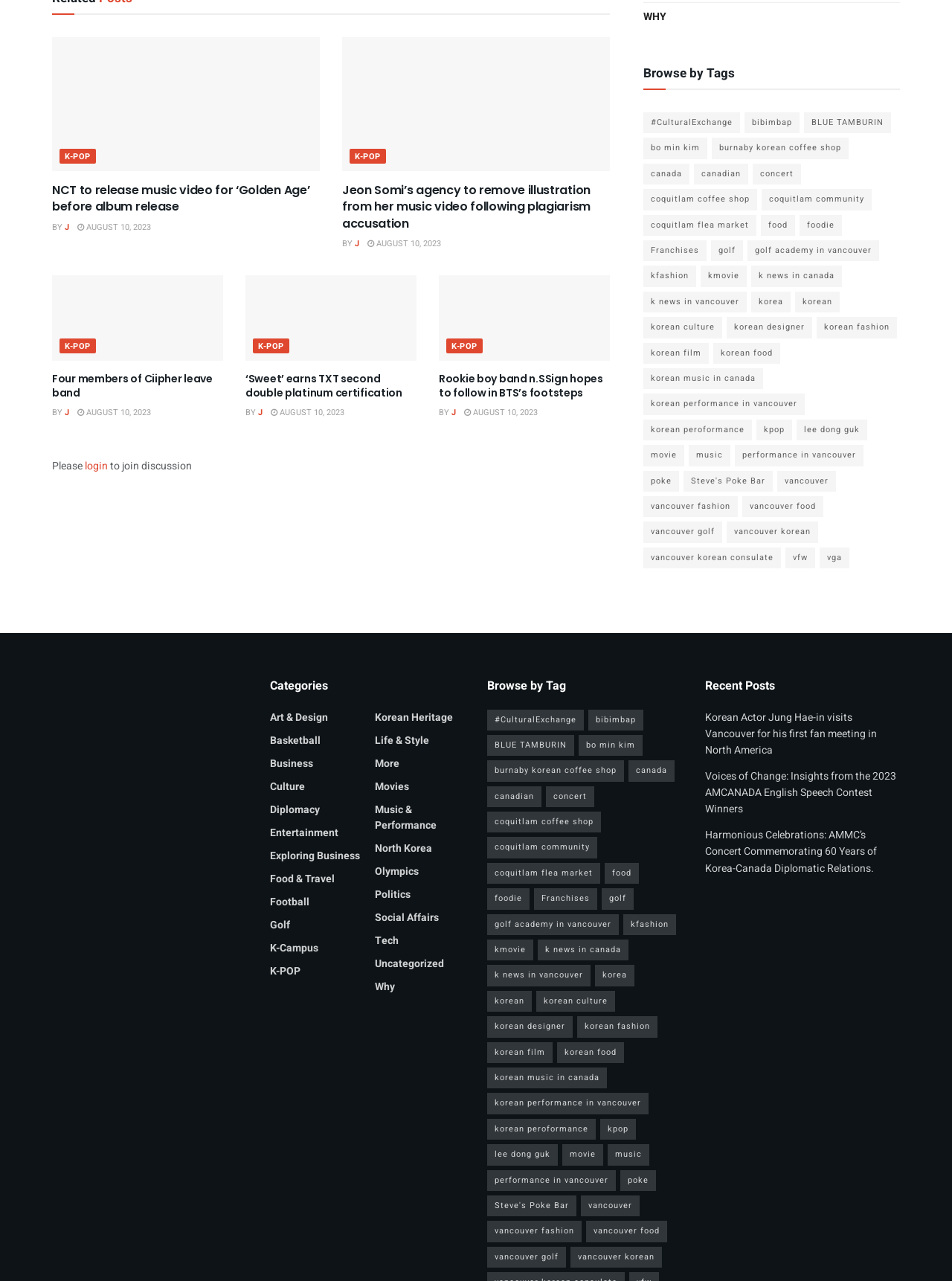Determine the bounding box for the UI element as described: "korean music in canada". The coordinates should be represented as four float numbers between 0 and 1, formatted as [left, top, right, bottom].

[0.676, 0.287, 0.802, 0.304]